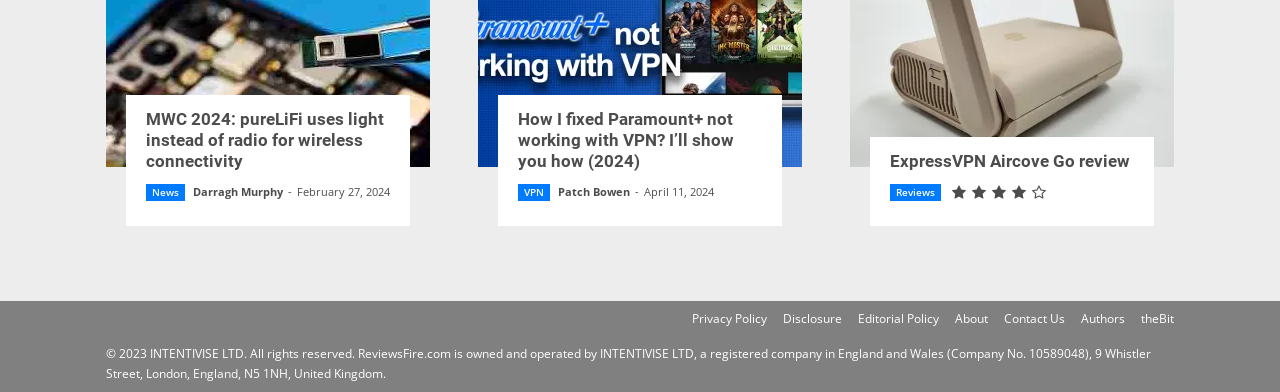Show the bounding box coordinates for the HTML element described as: "Patch Bowen".

[0.436, 0.47, 0.492, 0.508]